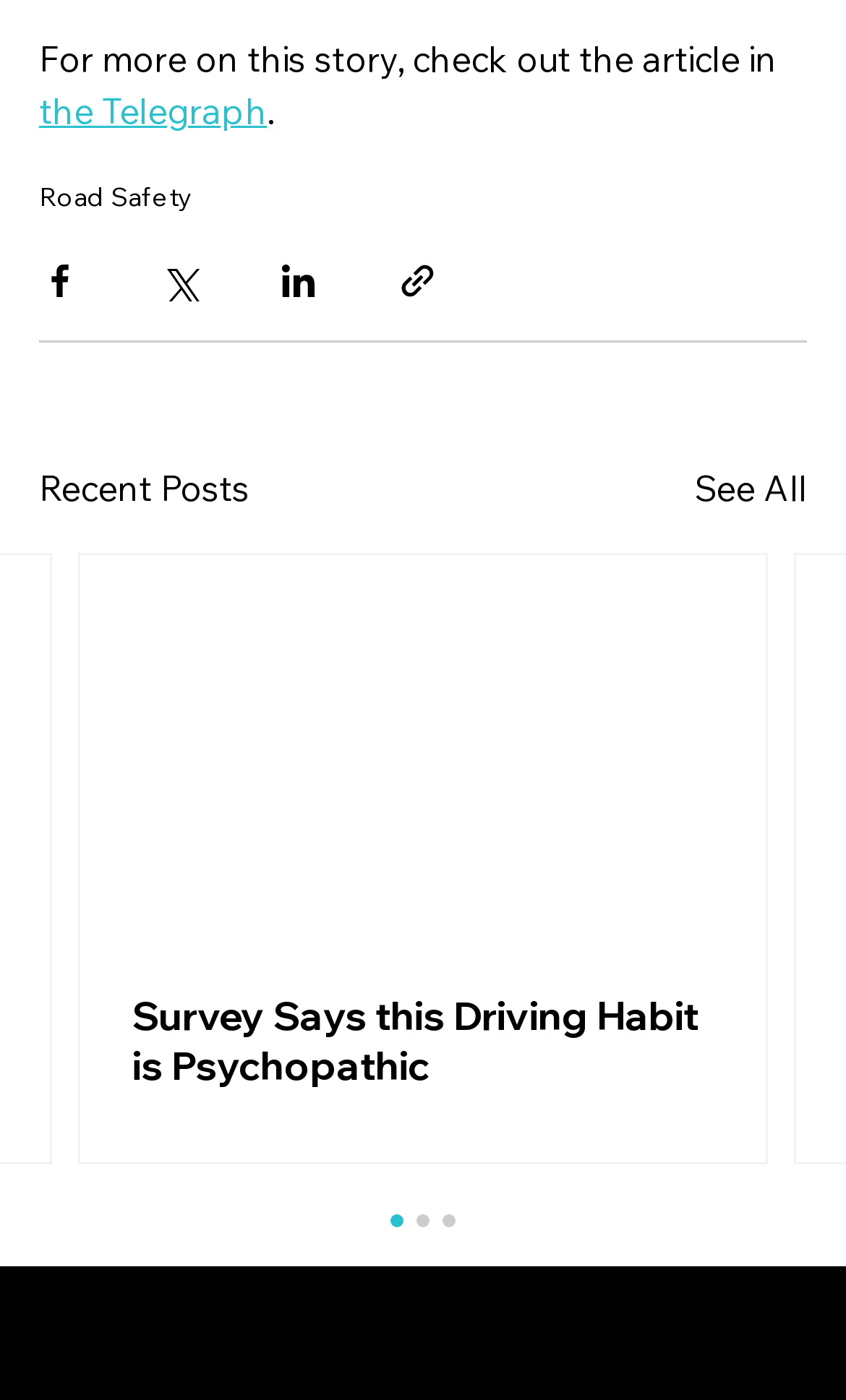How many social media platforms can you share the article with?
Using the image as a reference, answer the question in detail.

I counted the number of buttons with social media platform names, including Facebook, Twitter, LinkedIn, and a generic 'Share via link' option, which indicates that the article can be shared with 4 different platforms.